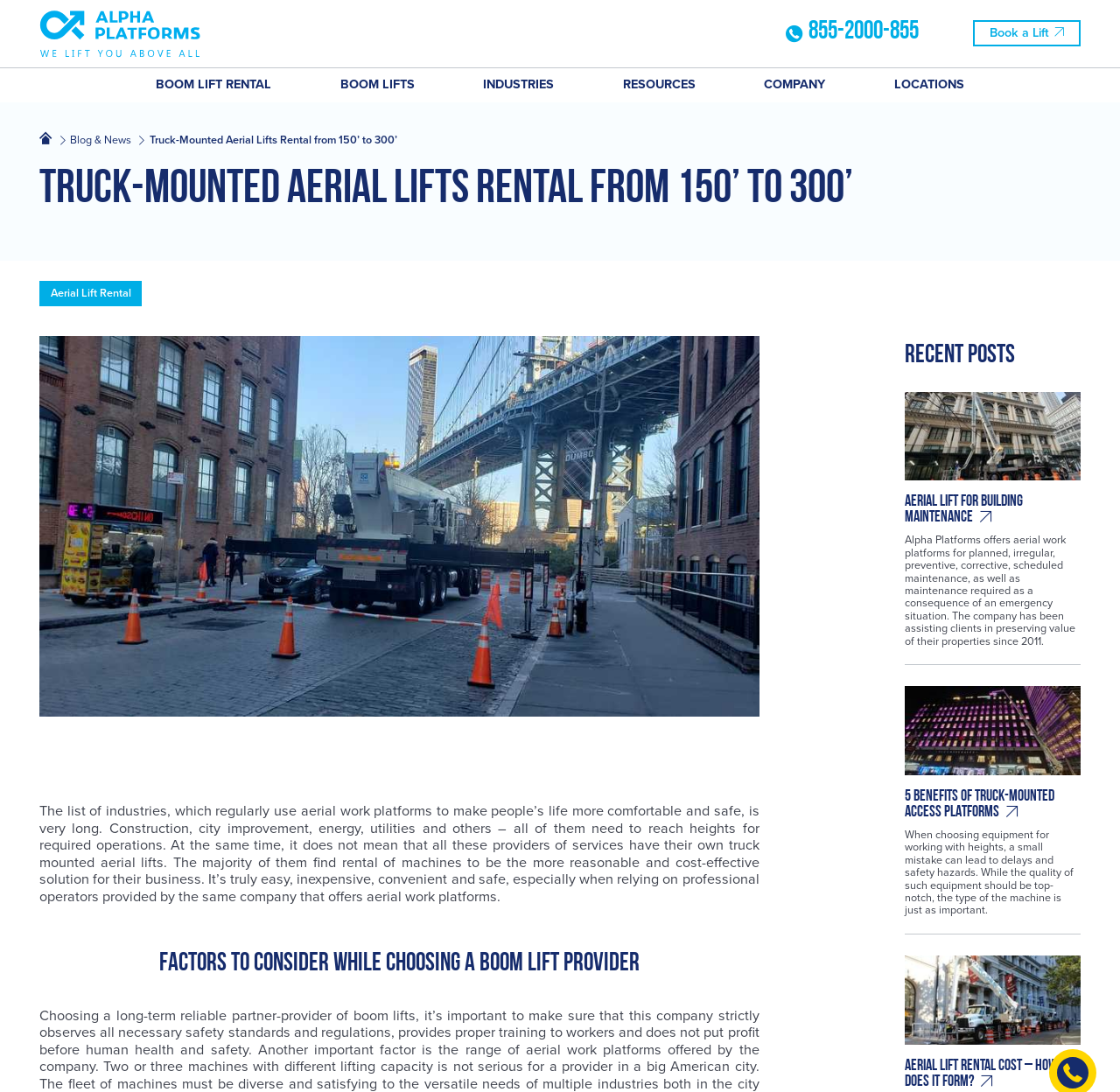Identify and provide the text of the main header on the webpage.

TRUCK-MOUNTED AERIAL LIFTS RENTAL FROM 150’ TO 300’